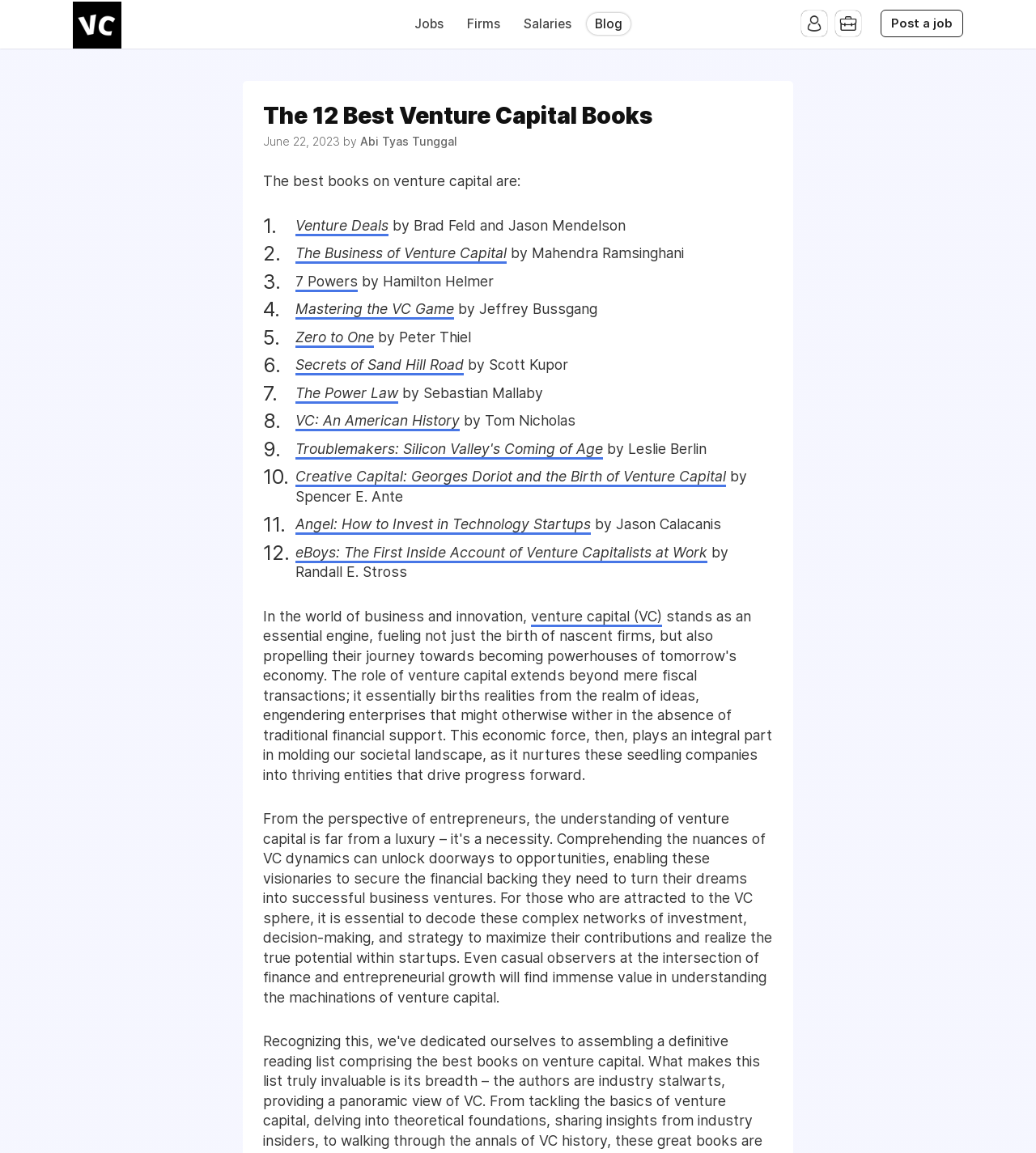Please identify the webpage's heading and generate its text content.

The 12 Best Venture Capital Books